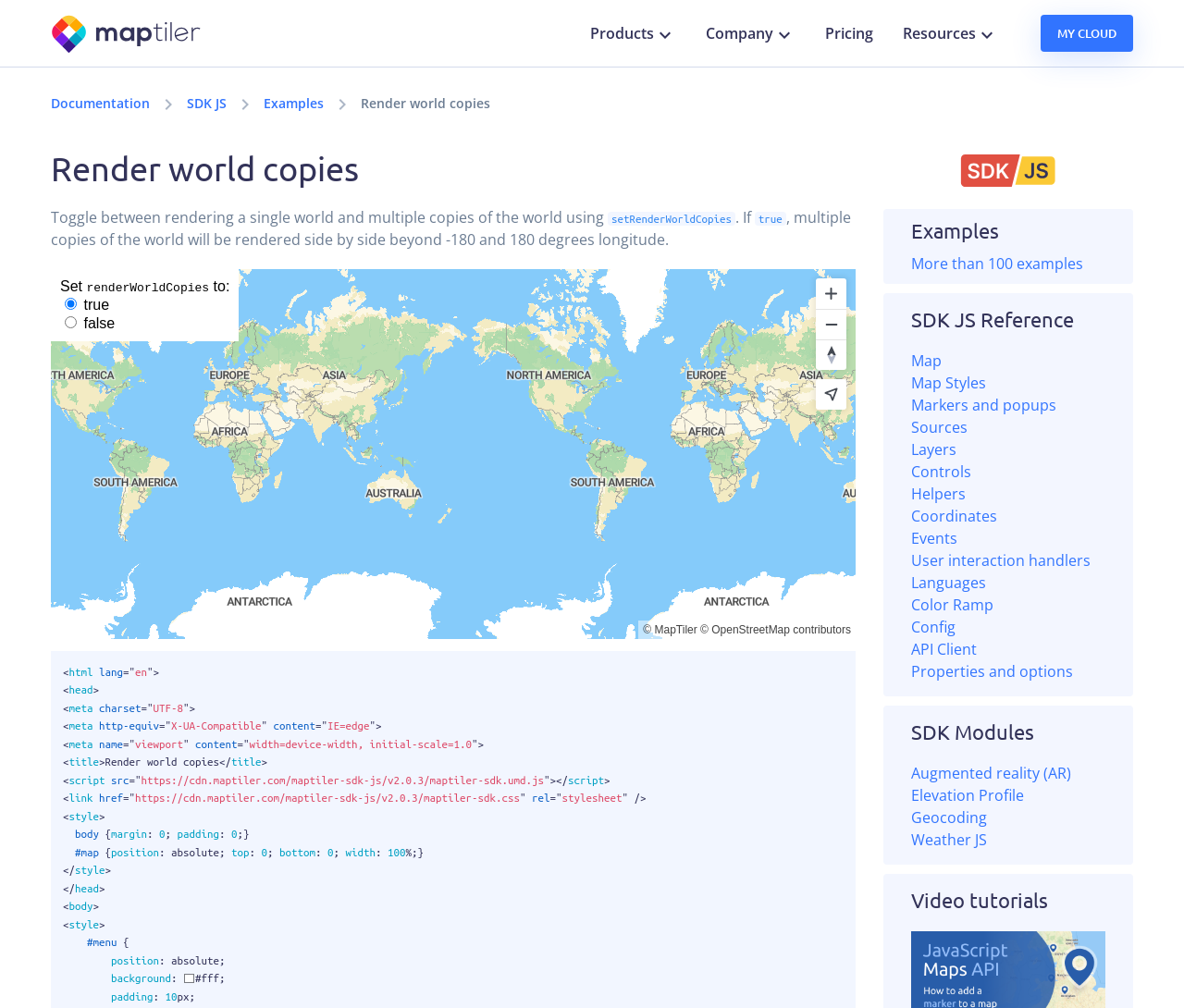Answer the question below using just one word or a short phrase: 
How many navigation links are in the breadcrumb?

4